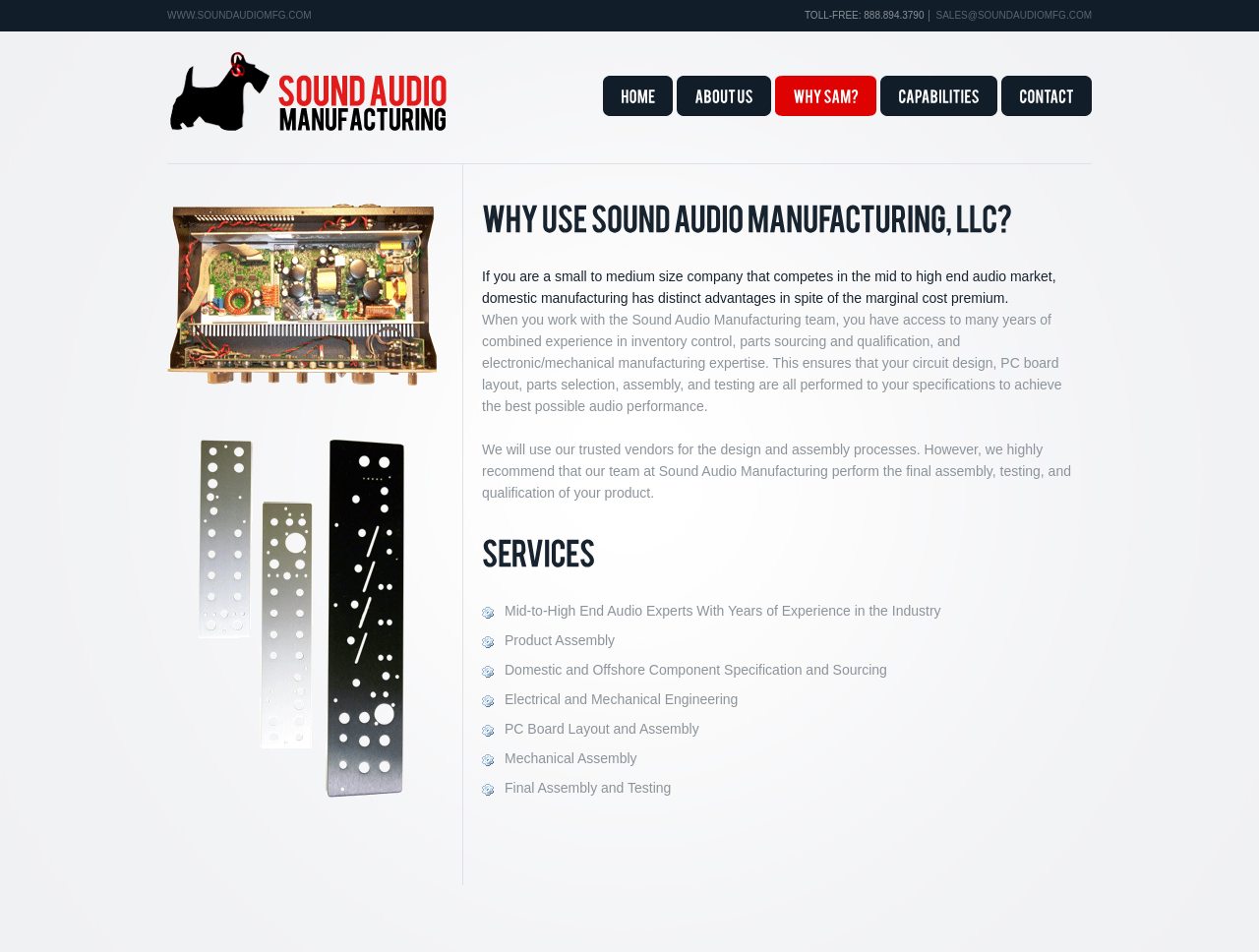What services does Sound Audio Manufacturing offer?
Refer to the image and offer an in-depth and detailed answer to the question.

I found this information by looking at the section of the webpage labeled 'SERVICES'. This section lists several services offered by the company, including 'Mid-to-High End Audio Experts With Years of Experience in the Industry', 'Product Assembly', and others.